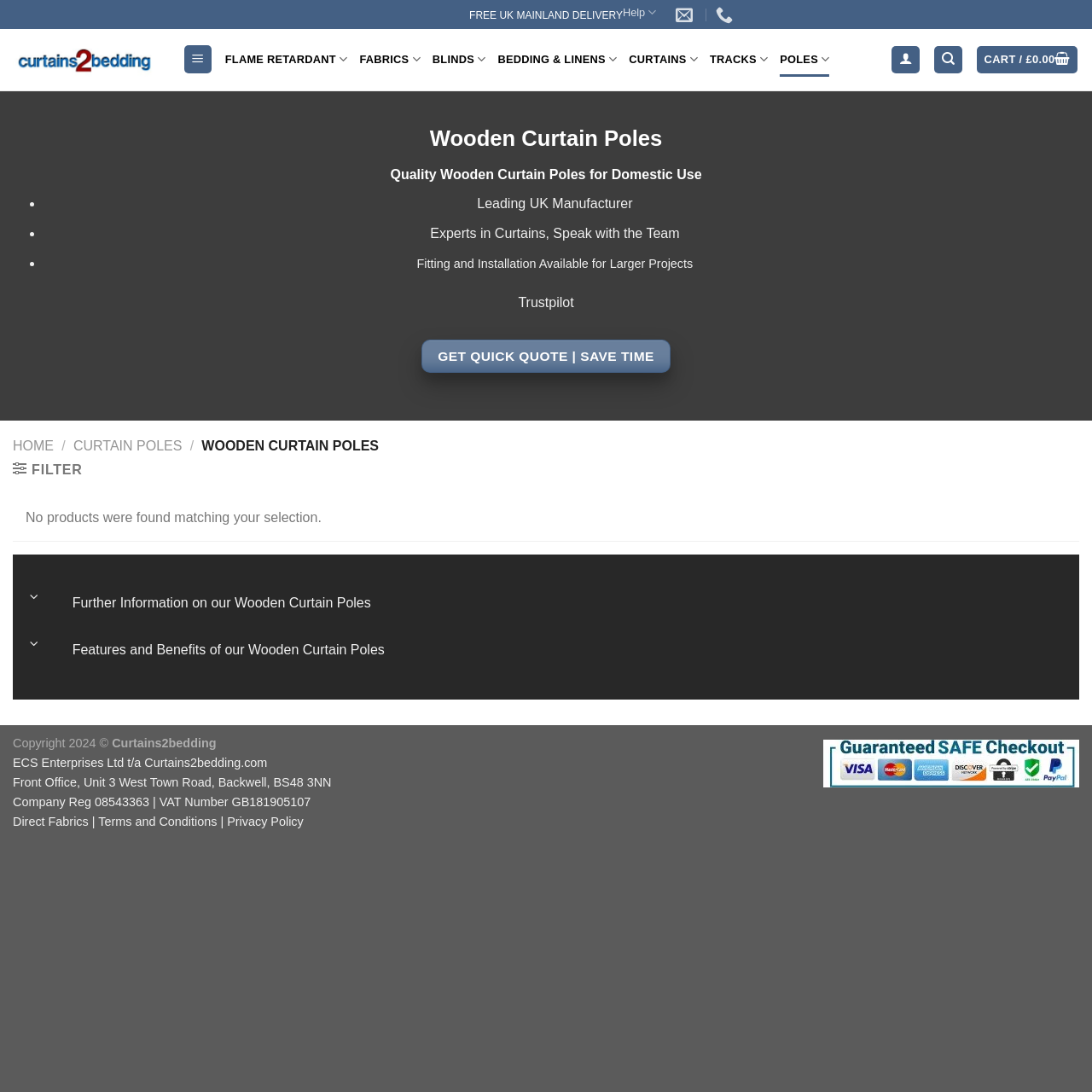Provide the bounding box coordinates of the HTML element this sentence describes: "Fabrics". The bounding box coordinates consist of four float numbers between 0 and 1, i.e., [left, top, right, bottom].

[0.329, 0.039, 0.385, 0.07]